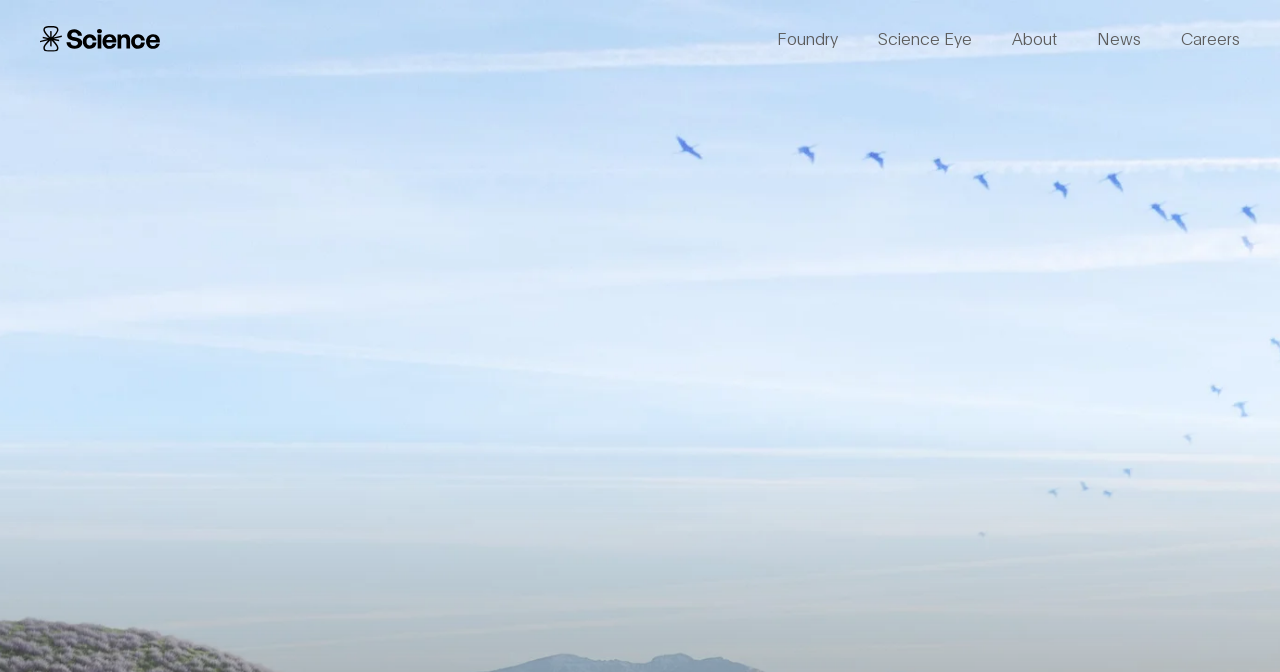What is the last link in the top navigation bar?
Based on the screenshot, provide your answer in one word or phrase.

Careers